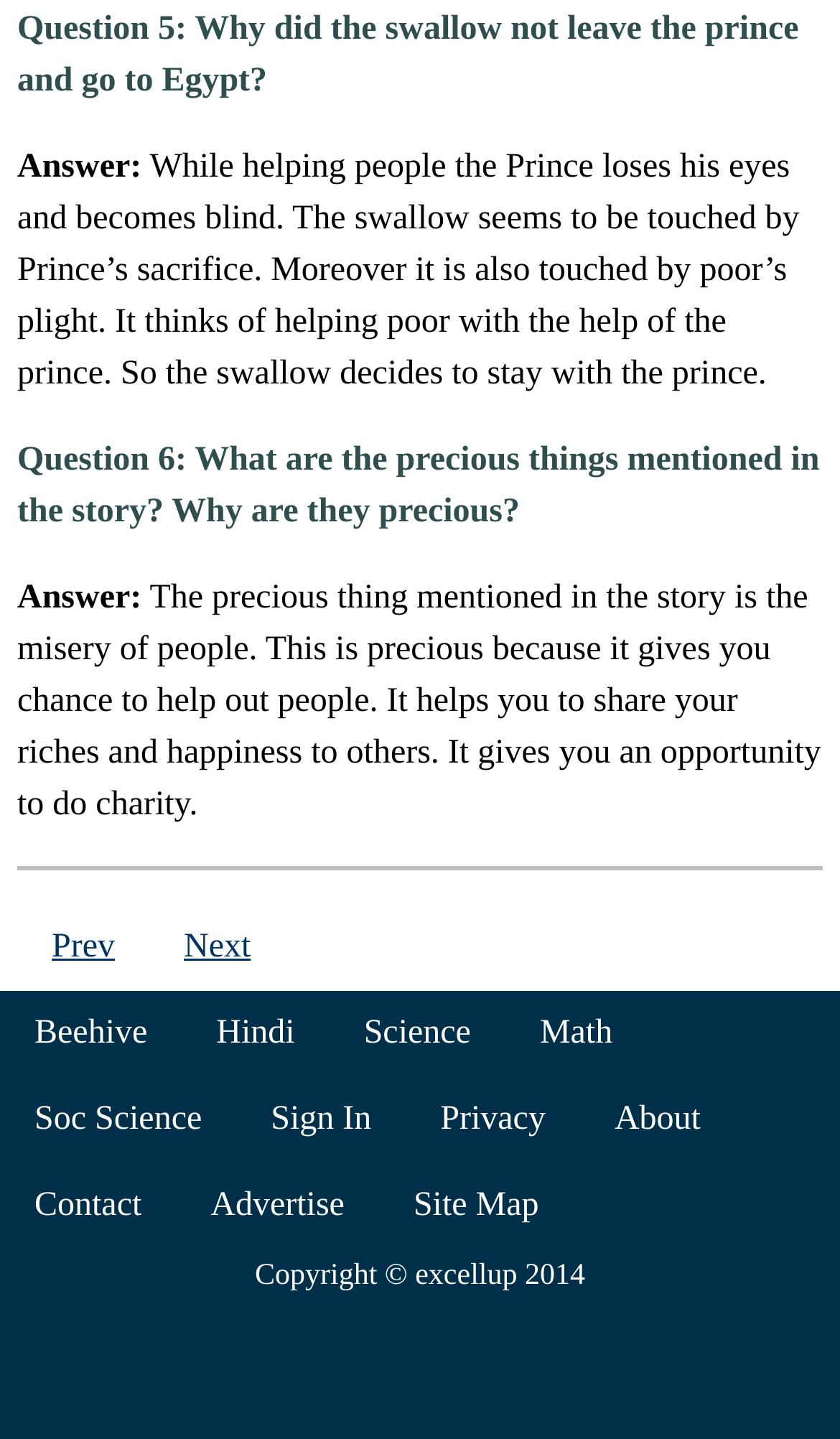Answer the following inquiry with a single word or phrase:
What is the copyright information at the bottom of the webpage?

Copyright © excellup 2014